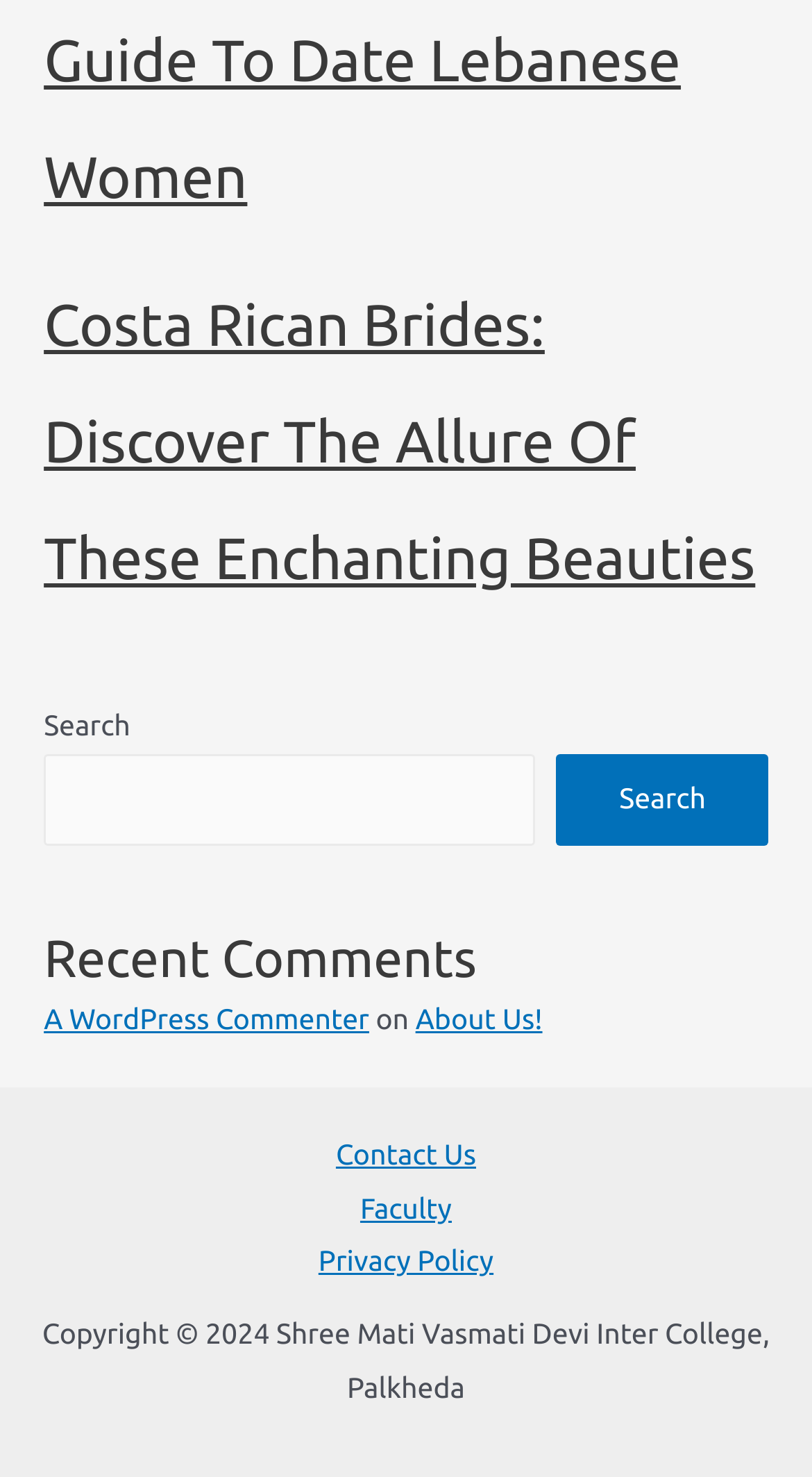Determine the bounding box coordinates for the area that needs to be clicked to fulfill this task: "Read the guide to date Lebanese women". The coordinates must be given as four float numbers between 0 and 1, i.e., [left, top, right, bottom].

[0.054, 0.019, 0.839, 0.142]